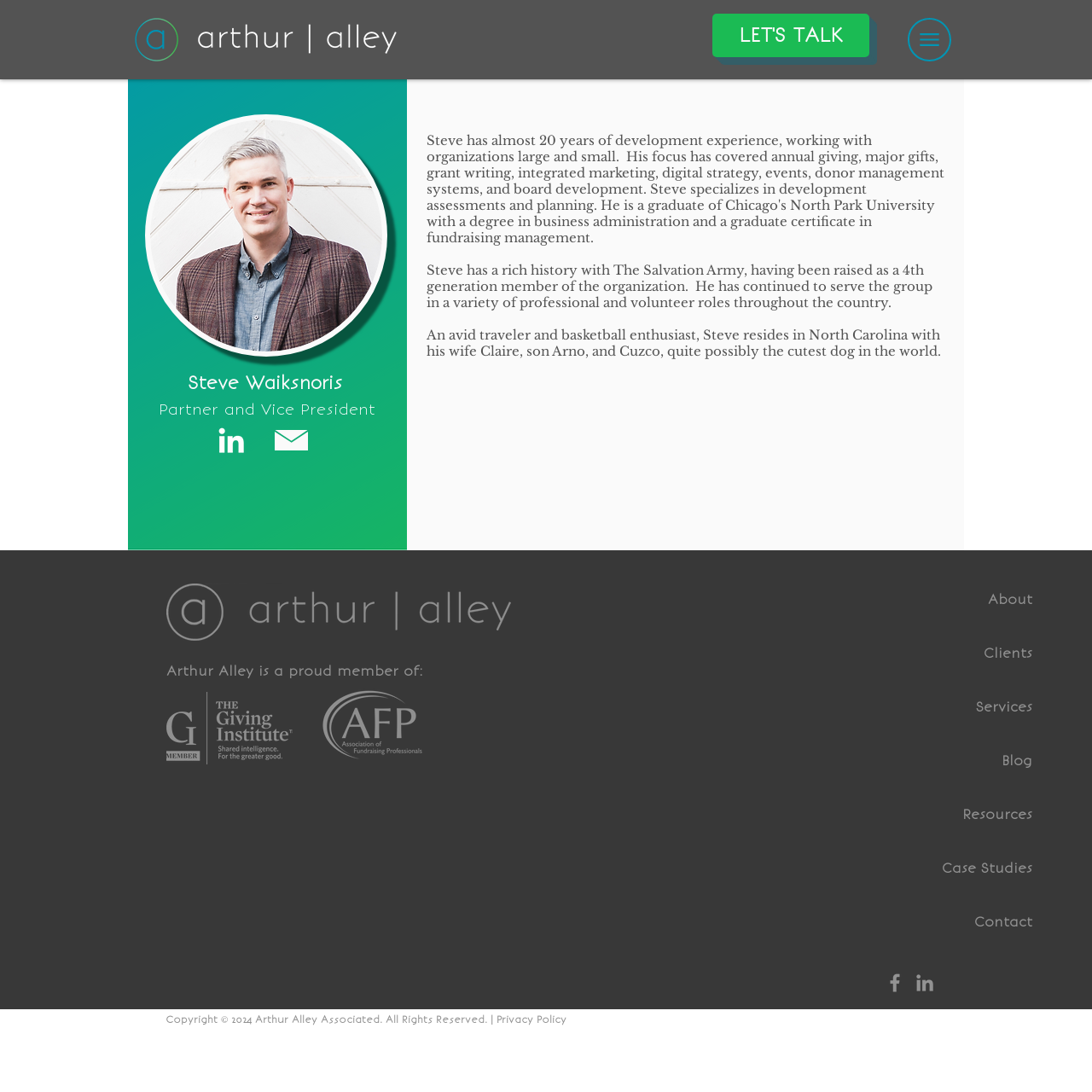What is the location of Steve's residence?
Based on the image, respond with a single word or phrase.

North Carolina